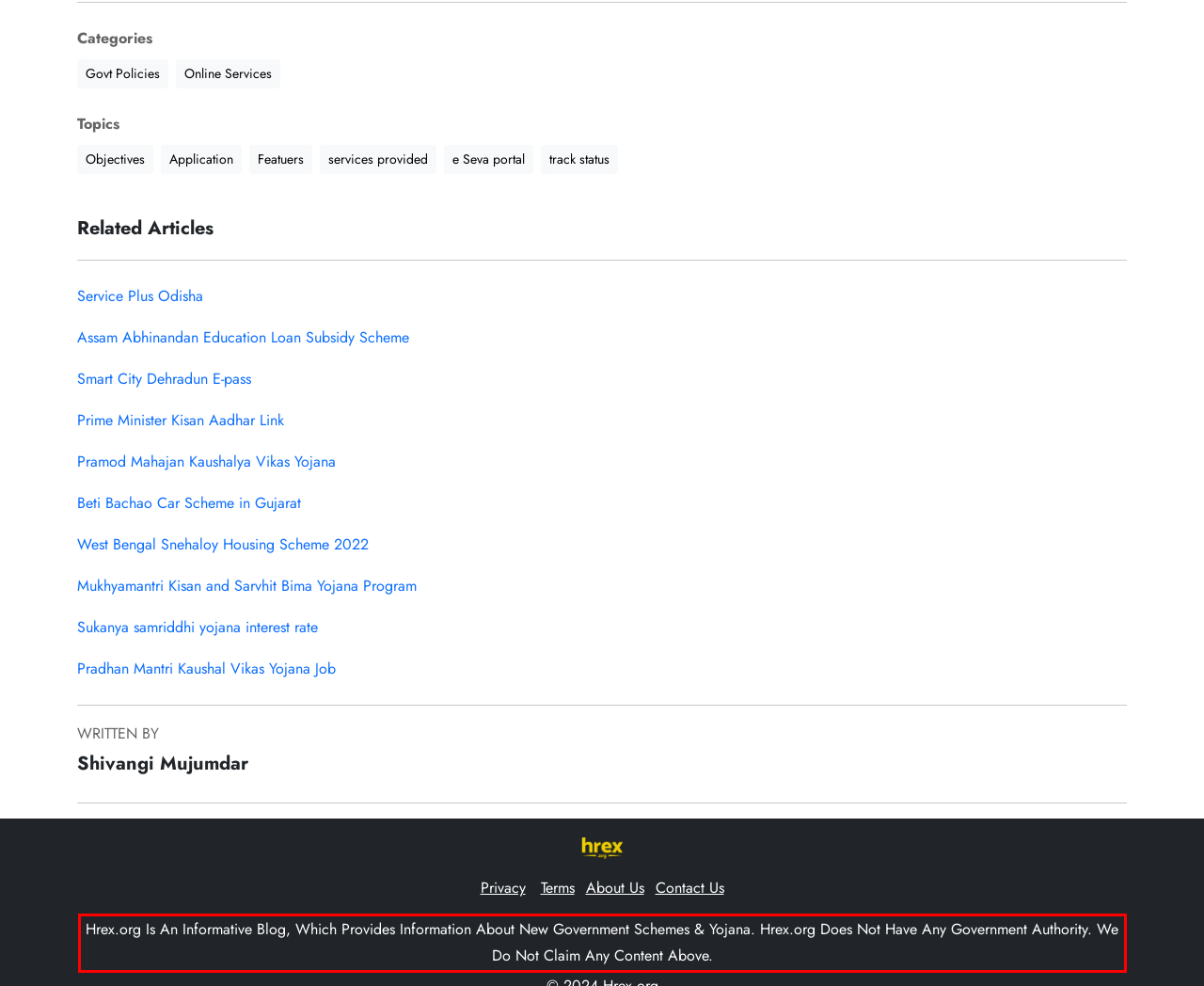Please extract the text content from the UI element enclosed by the red rectangle in the screenshot.

Hrex.org Is An Informative Blog, Which Provides Information About New Government Schemes & Yojana. Hrex.org Does Not Have Any Government Authority. We Do Not Claim Any Content Above.